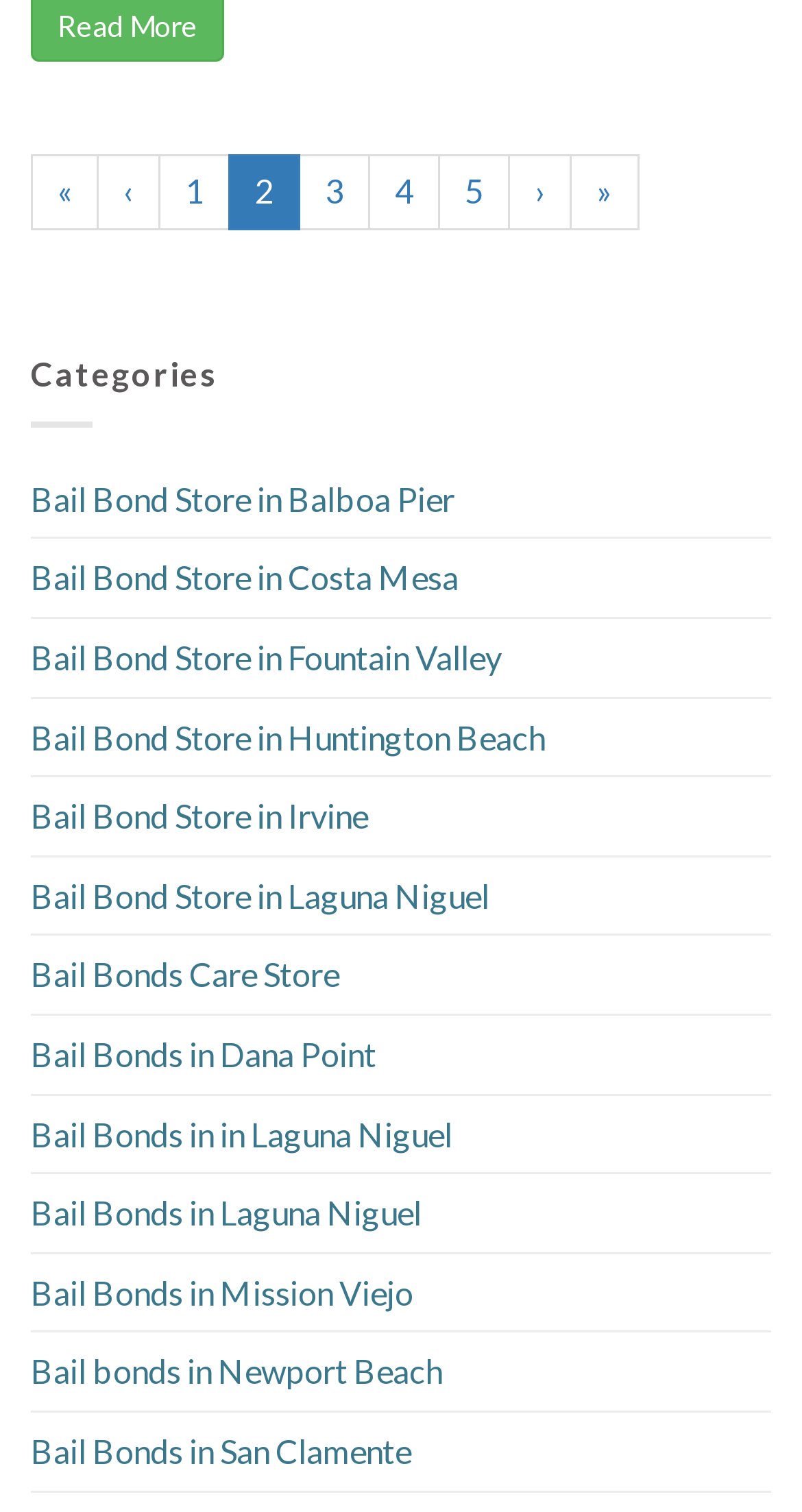Could you highlight the region that needs to be clicked to execute the instruction: "view Bail Bond Store in Balboa Pier"?

[0.038, 0.304, 0.567, 0.356]